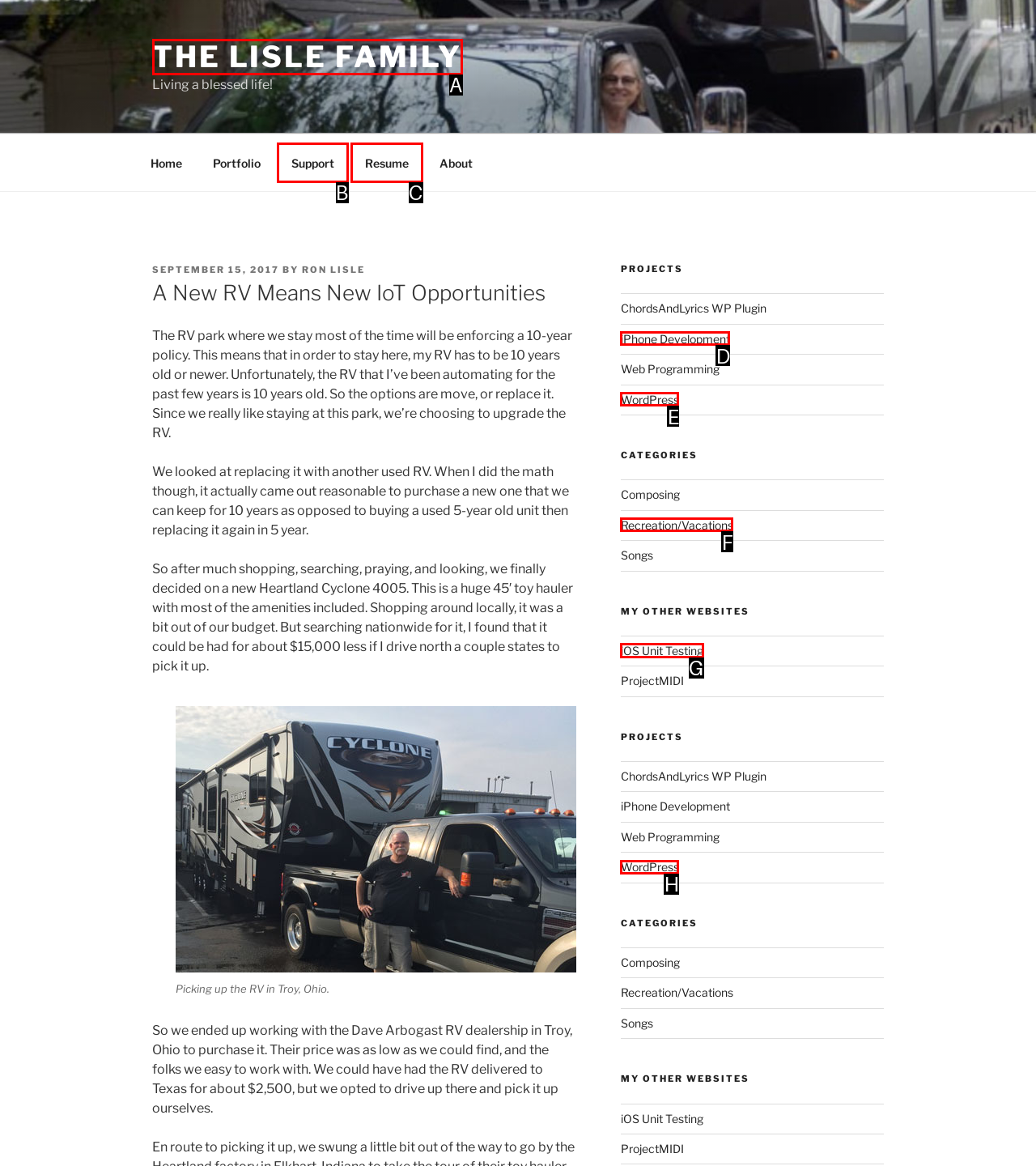From the given choices, which option should you click to complete this task: Visit the 'iOS Unit Testing' website? Answer with the letter of the correct option.

G